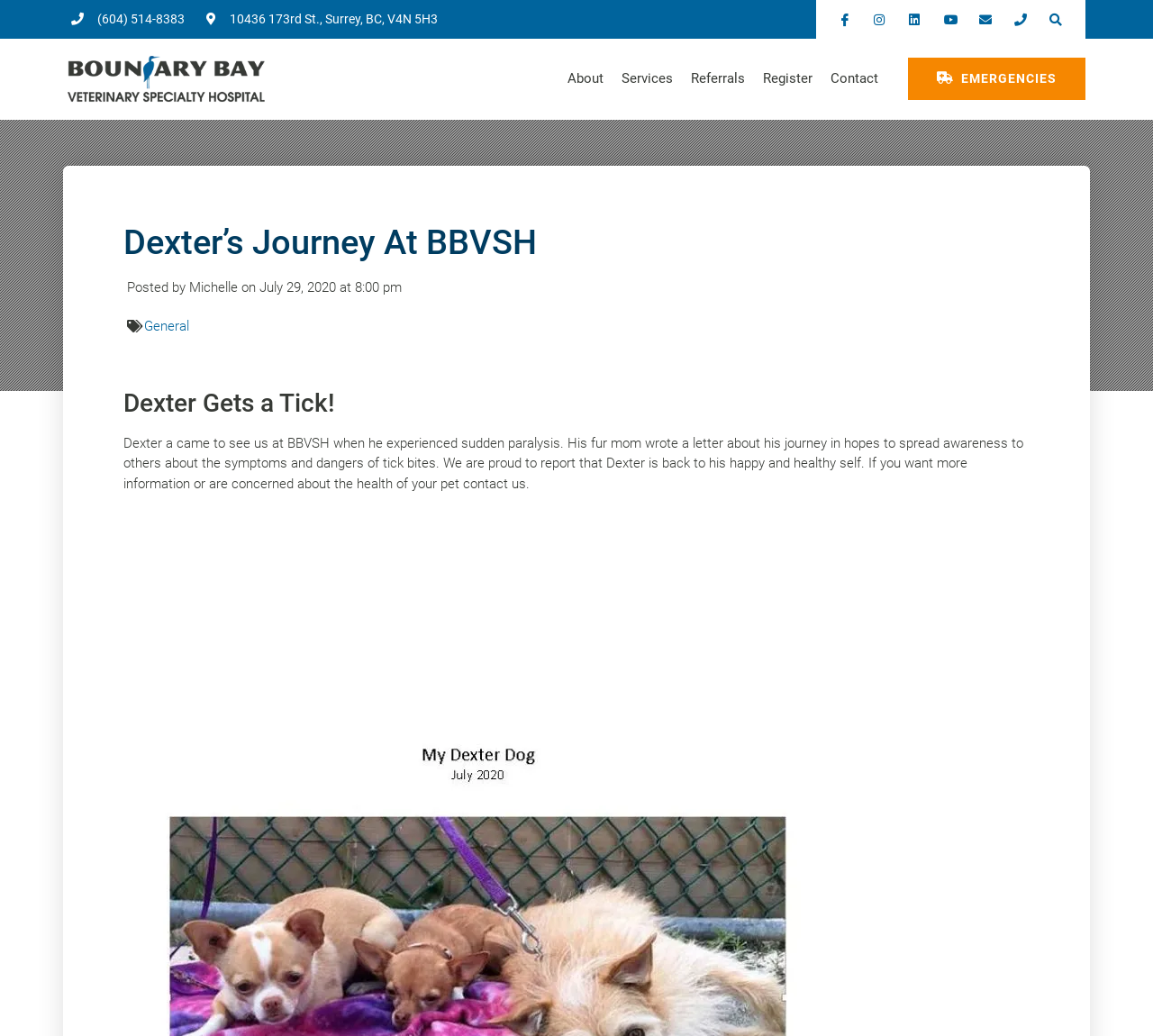Find the bounding box coordinates of the clickable area required to complete the following action: "View contact information".

[0.712, 0.037, 0.77, 0.115]